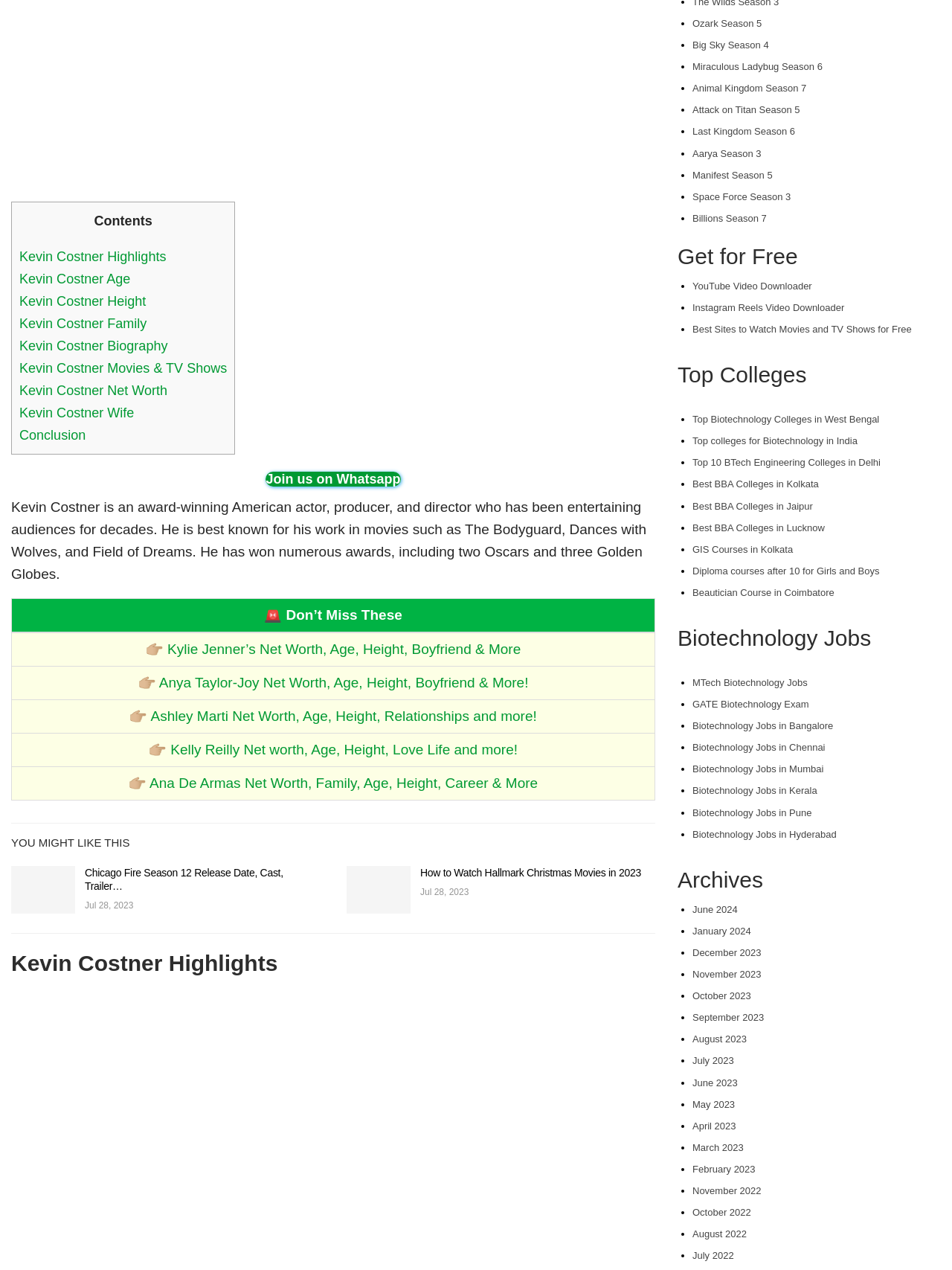Please find the bounding box coordinates of the section that needs to be clicked to achieve this instruction: "Check out Kylie Jenner’s Net Worth, Age, Height, Boyfriend & More".

[0.176, 0.505, 0.547, 0.517]